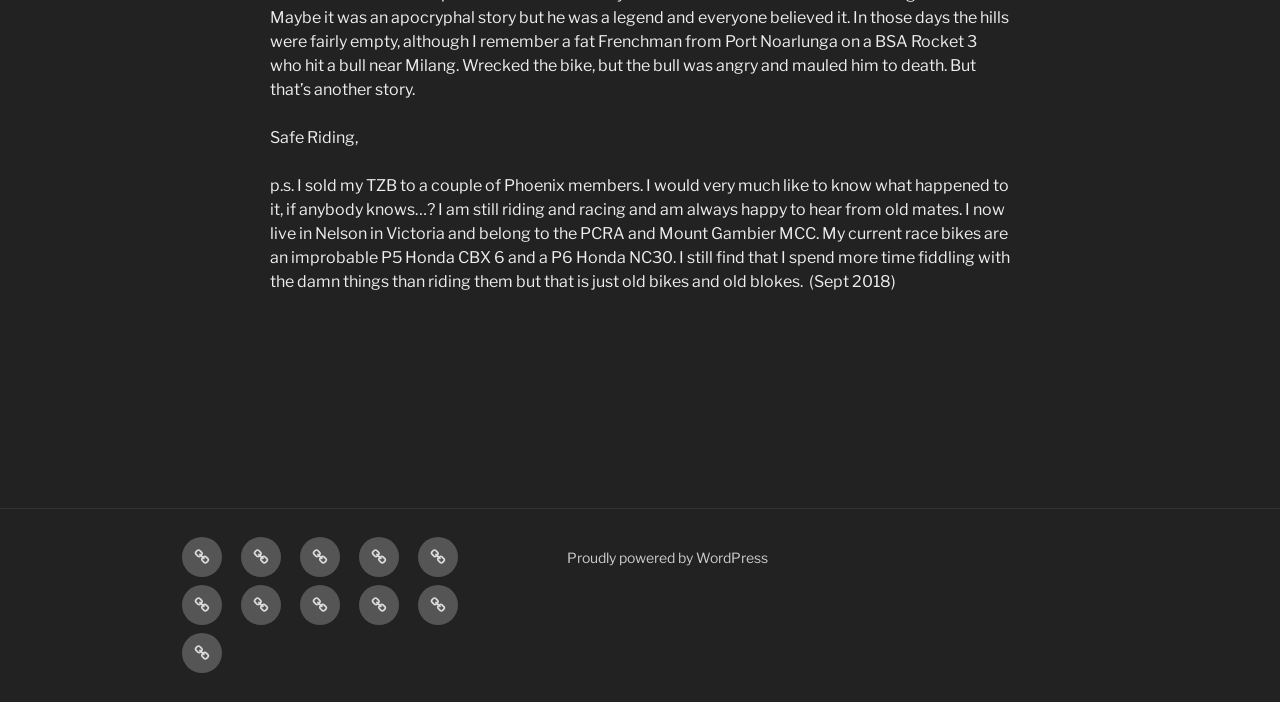What is the name of the software powering the website?
Answer with a single word or short phrase according to what you see in the image.

WordPress